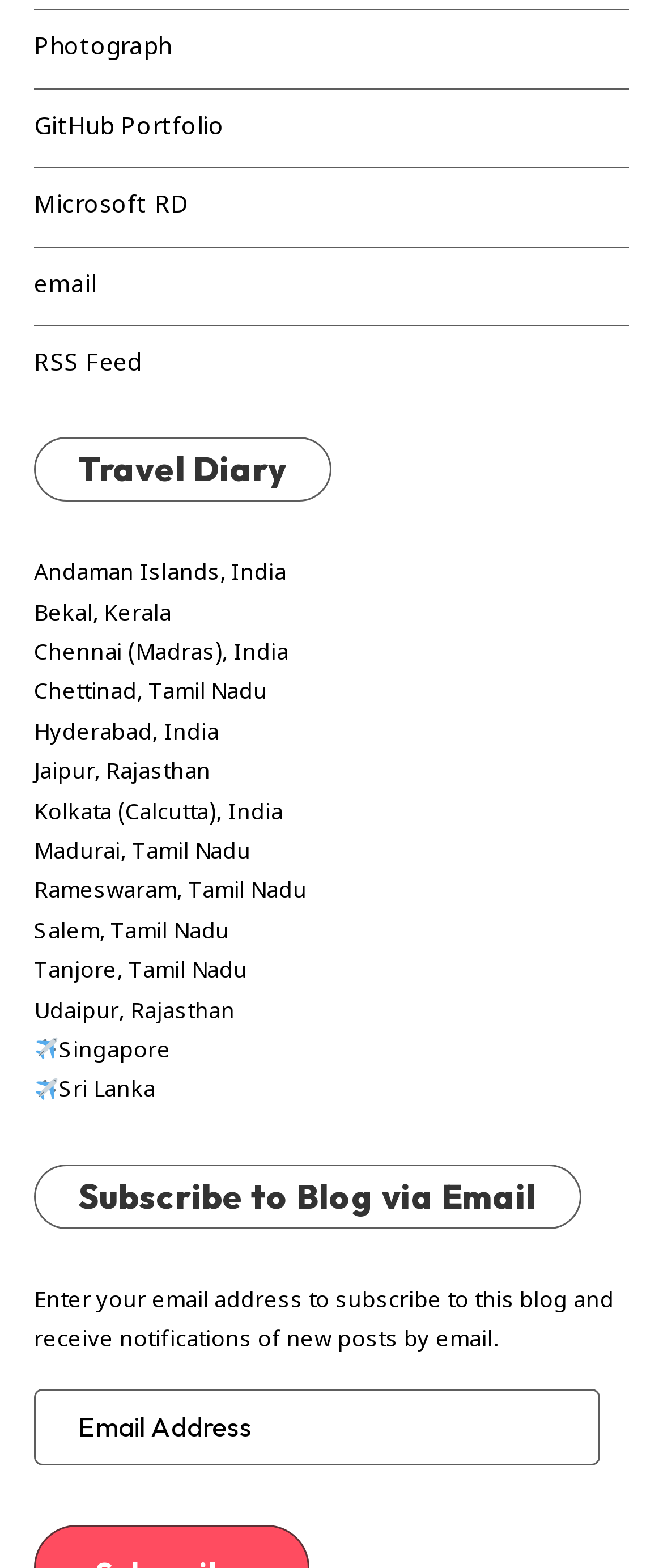From the image, can you give a detailed response to the question below:
What type of content is available on this webpage?

This webpage appears to be a travel blog, as it contains links to various travel destinations and a section to subscribe to the blog via email, indicating that it is a personal travel diary or blog.